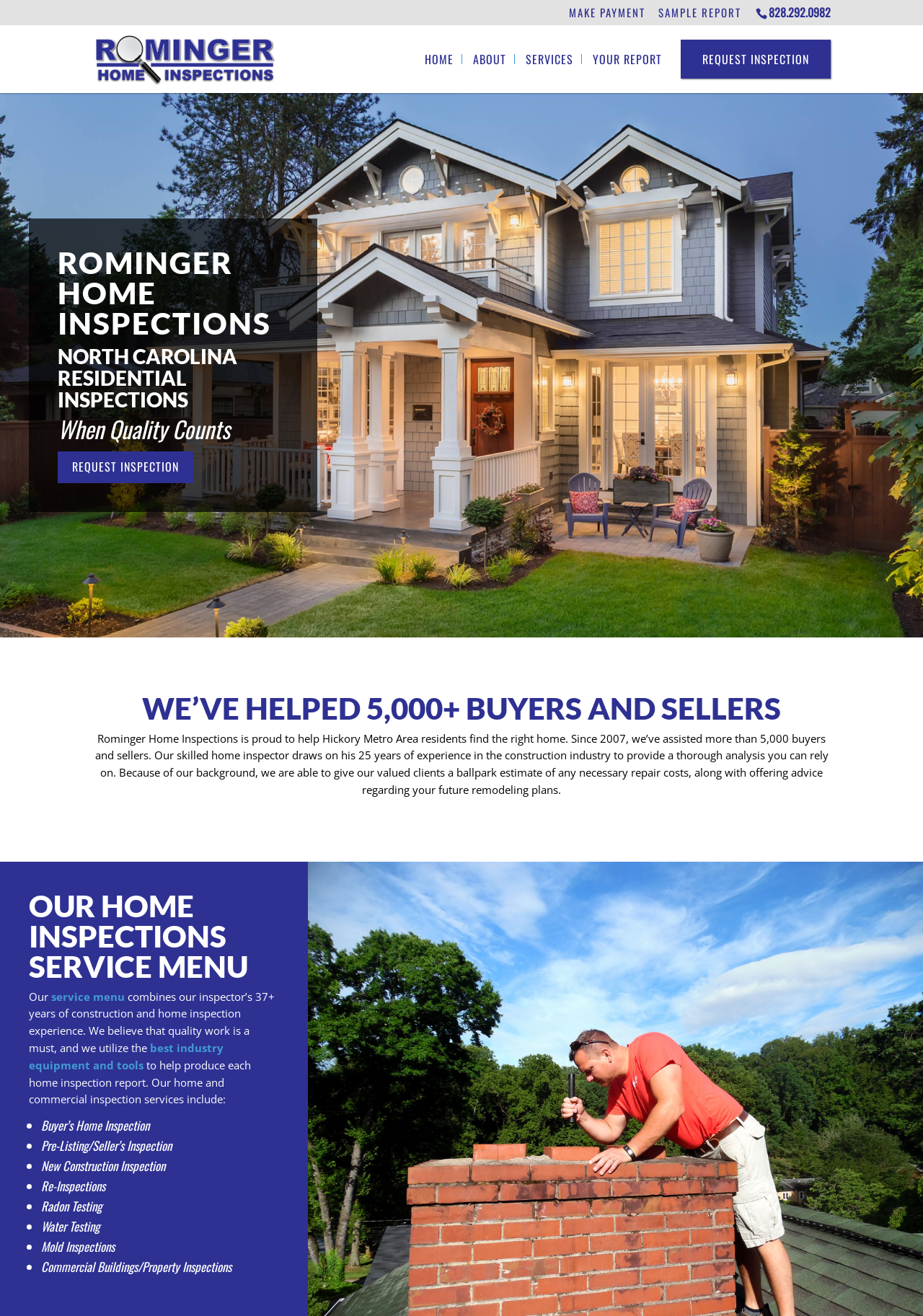What is the name of the inspector?
Please give a detailed and elaborate explanation in response to the question.

The inspector's name can be found in the image caption 'Certified Home Inspector Clint Rominger' with a bounding box coordinate of [0.333, 0.655, 0.411, 0.709].